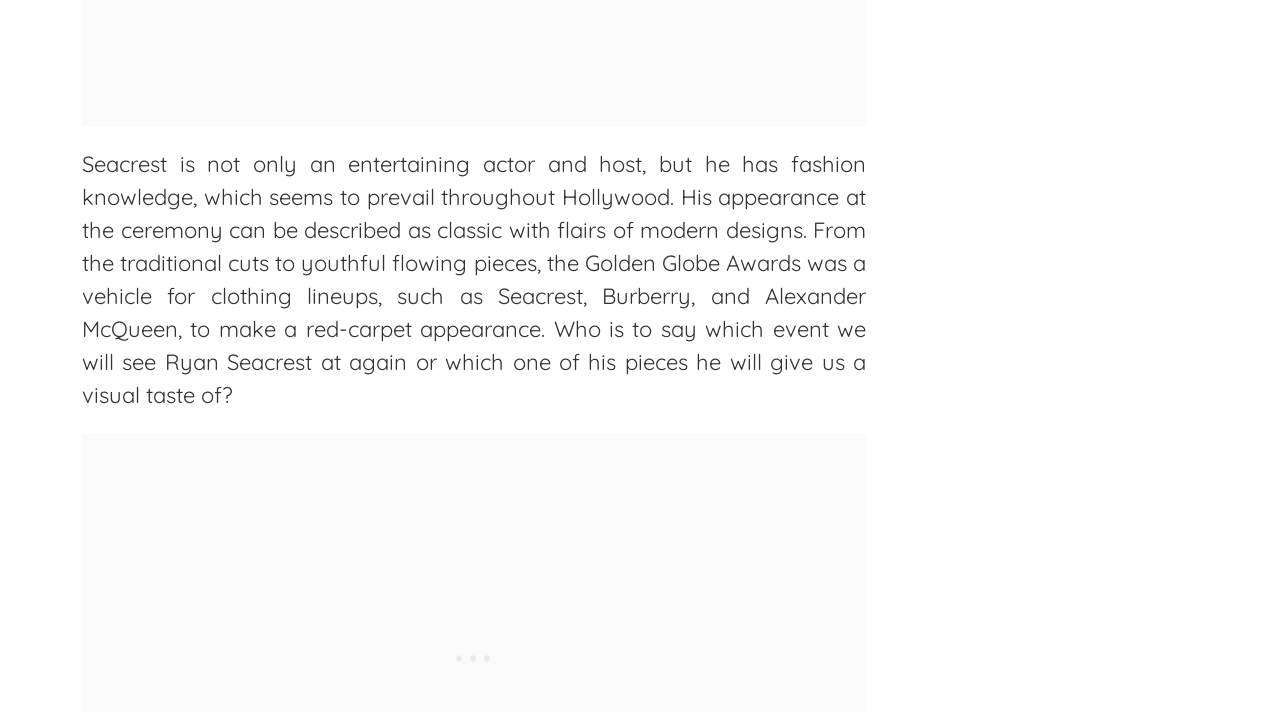Give the bounding box coordinates for this UI element: "Instagram | 8480". The coordinates should be four float numbers between 0 and 1, arranged as [left, top, right, bottom].

[0.261, 0.935, 0.383, 0.954]